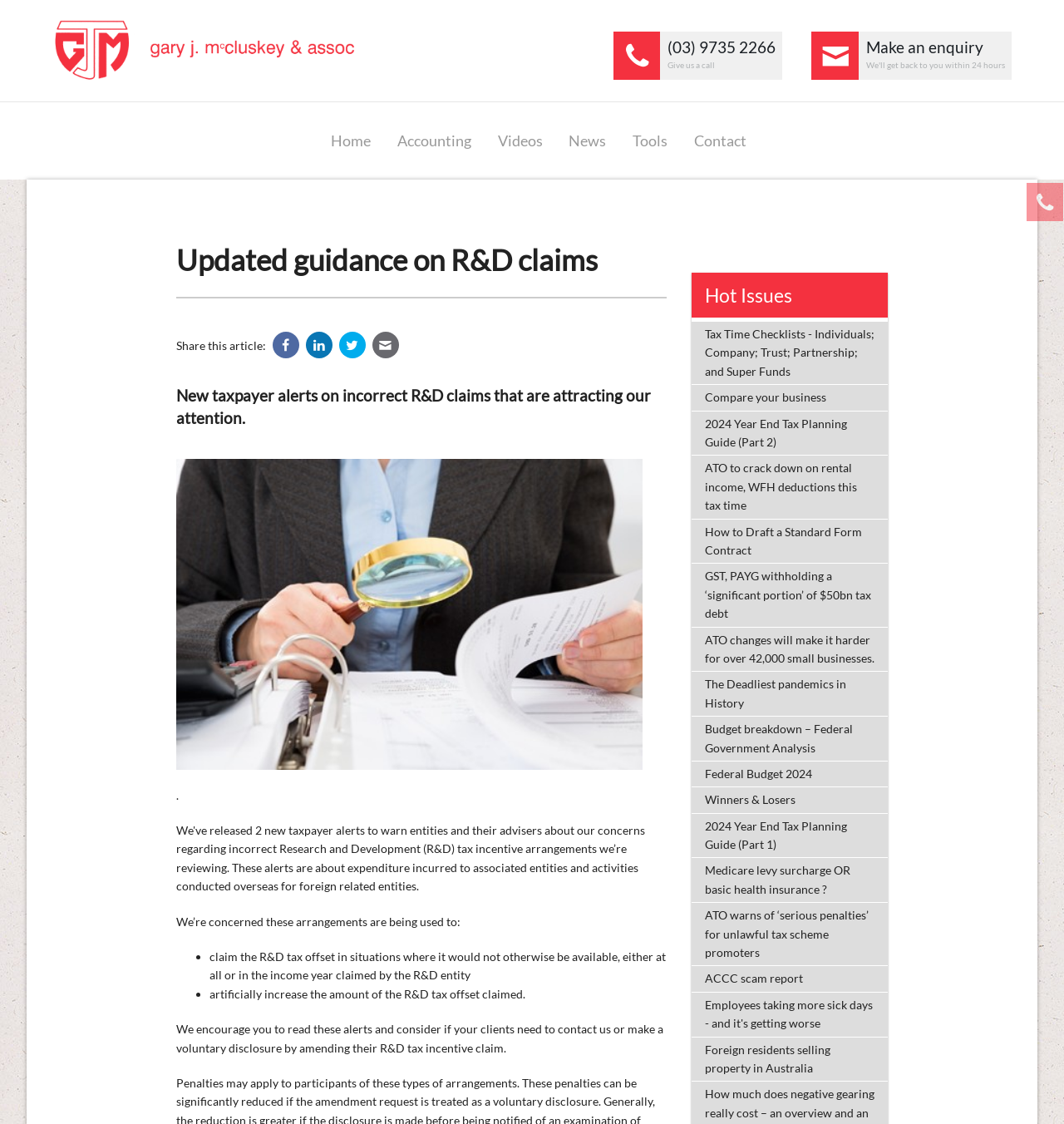What is the 'Hot Issues' section about?
Answer the question with a single word or phrase, referring to the image.

Links to various news articles